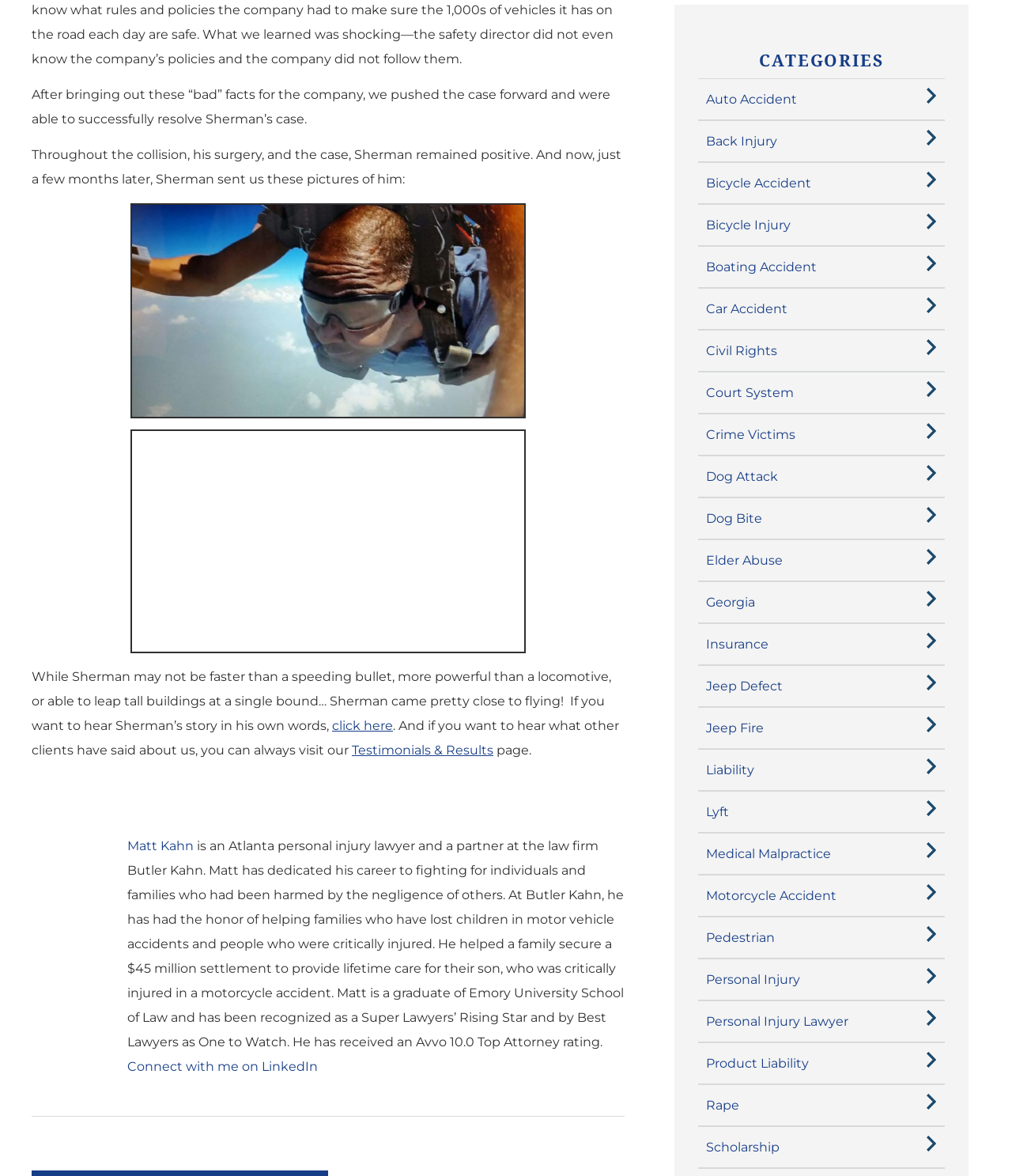What is the text above the link 'Testimonials & Results'?
Examine the screenshot and reply with a single word or phrase.

And if you want to hear what other clients have said about us, you can always visit our